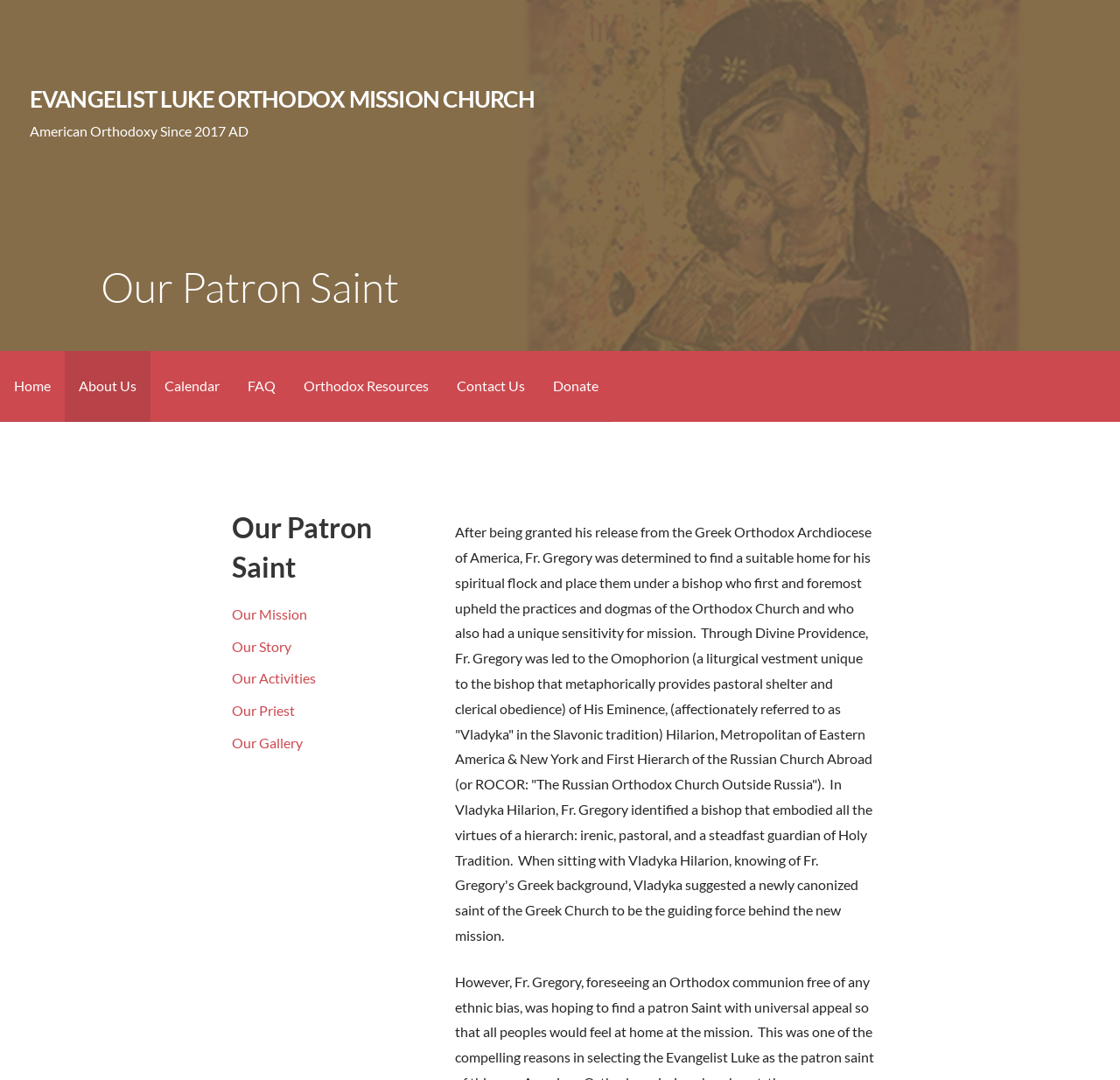Please identify the bounding box coordinates of the element's region that I should click in order to complete the following instruction: "View 'Our Mission'". The bounding box coordinates consist of four float numbers between 0 and 1, i.e., [left, top, right, bottom].

[0.207, 0.561, 0.274, 0.576]